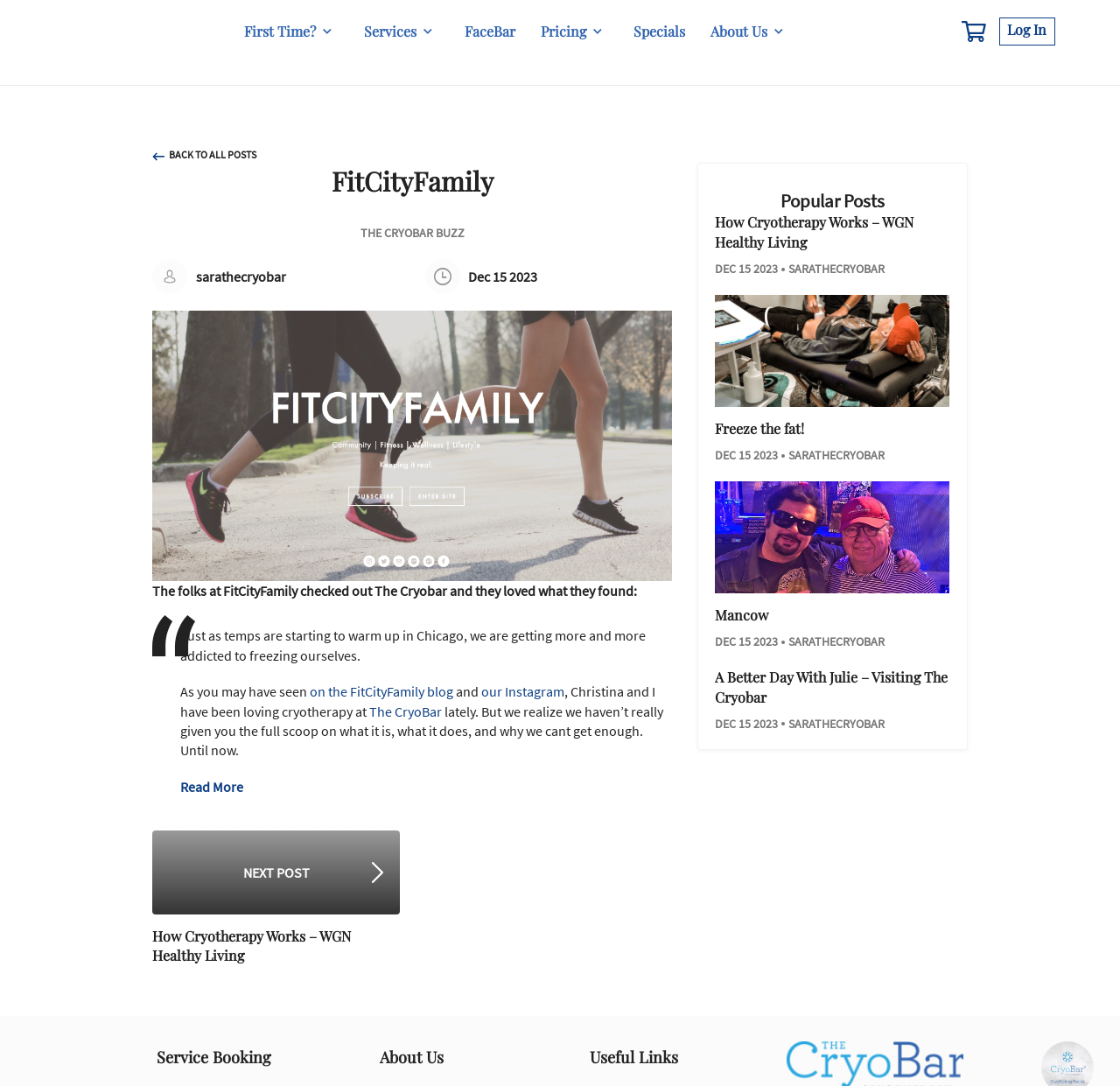Locate the UI element that matches the description FaceBar in the webpage screenshot. Return the bounding box coordinates in the format (top-left x, top-left y, bottom-right x, bottom-right y), with values ranging from 0 to 1.

[0.518, 0.025, 0.575, 0.048]